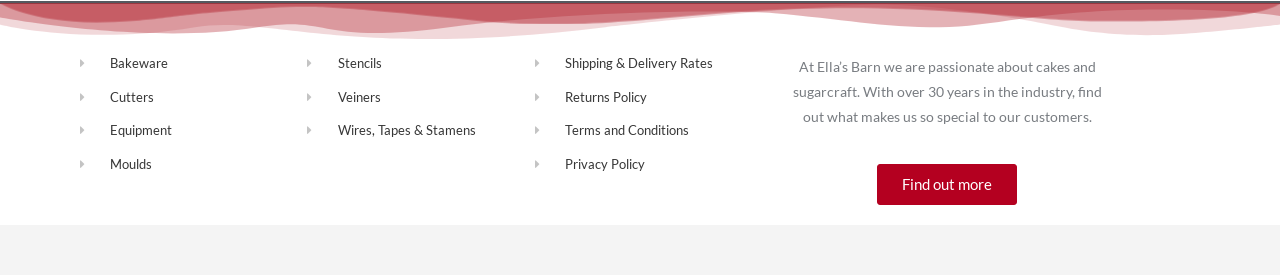Can you find the bounding box coordinates for the element that needs to be clicked to execute this instruction: "Learn about Terms and Conditions"? The coordinates should be given as four float numbers between 0 and 1, i.e., [left, top, right, bottom].

[0.418, 0.44, 0.595, 0.511]